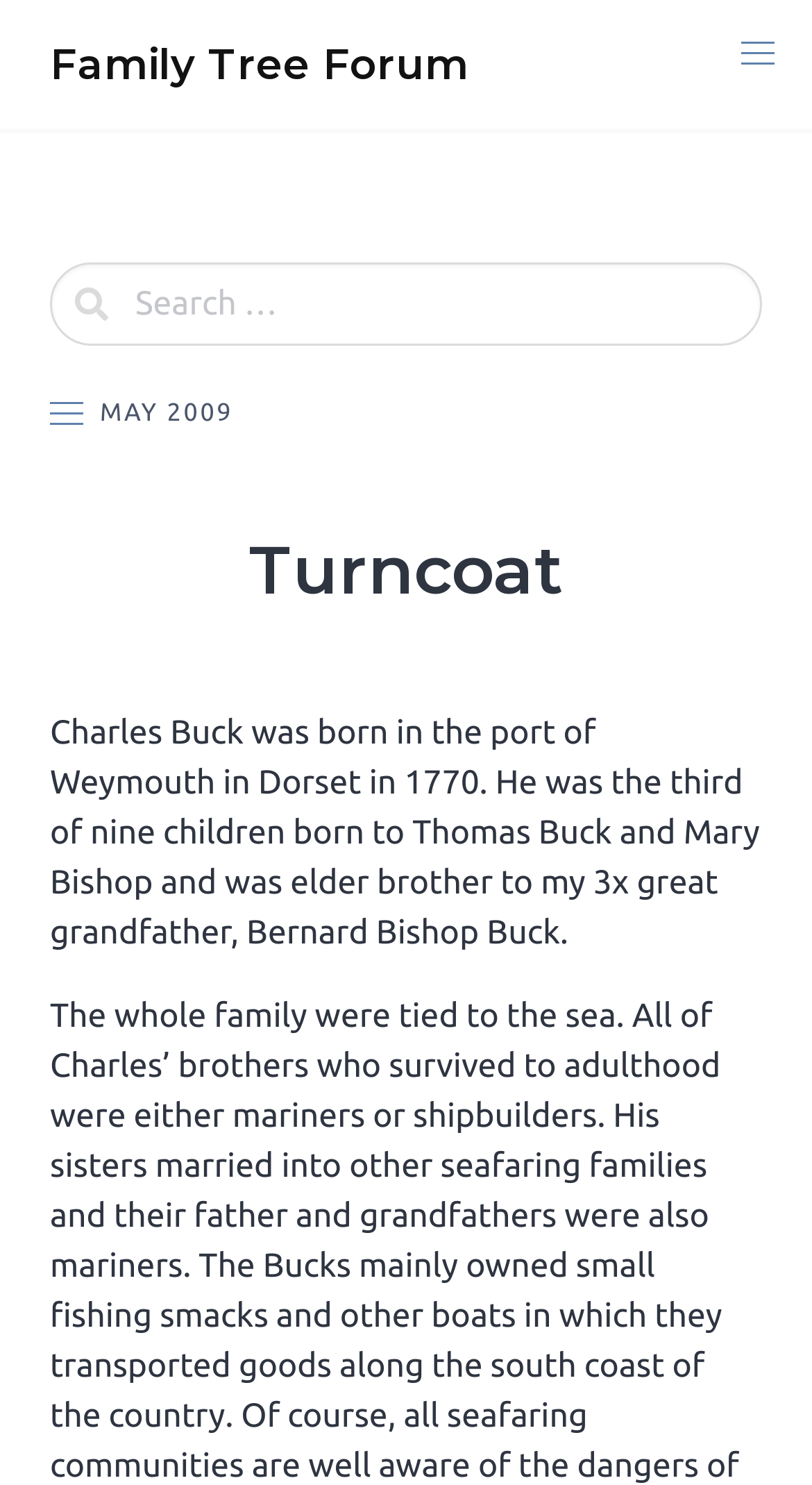What is the relationship between Charles Buck and Bernard Bishop Buck?
Please provide a detailed and comprehensive answer to the question.

According to the text, Charles Buck was the elder brother to my 3x great grandfather, Bernard Bishop Buck.